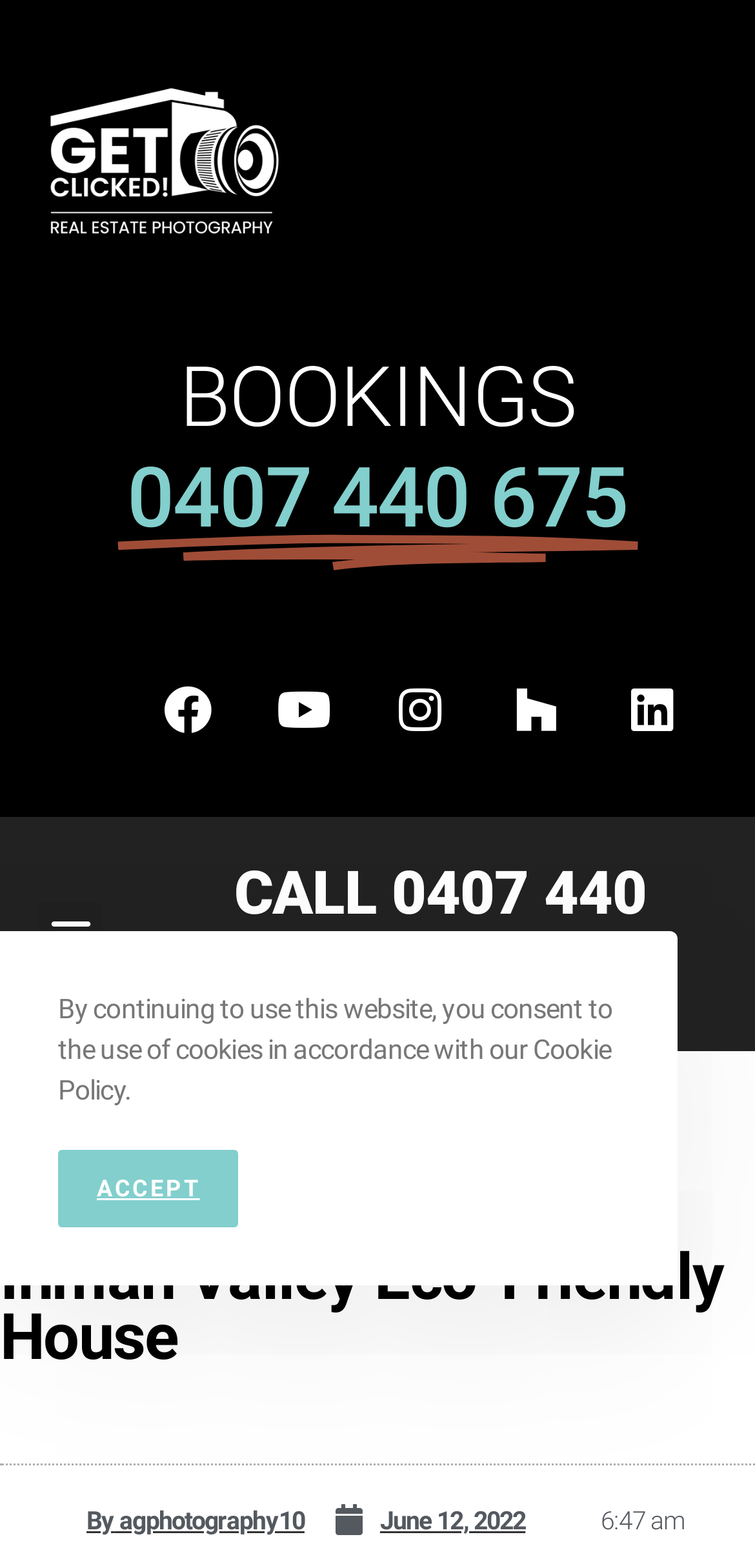What is the name of the house featured?
Please look at the screenshot and answer using one word or phrase.

Inman Valley Eco-Friendly House